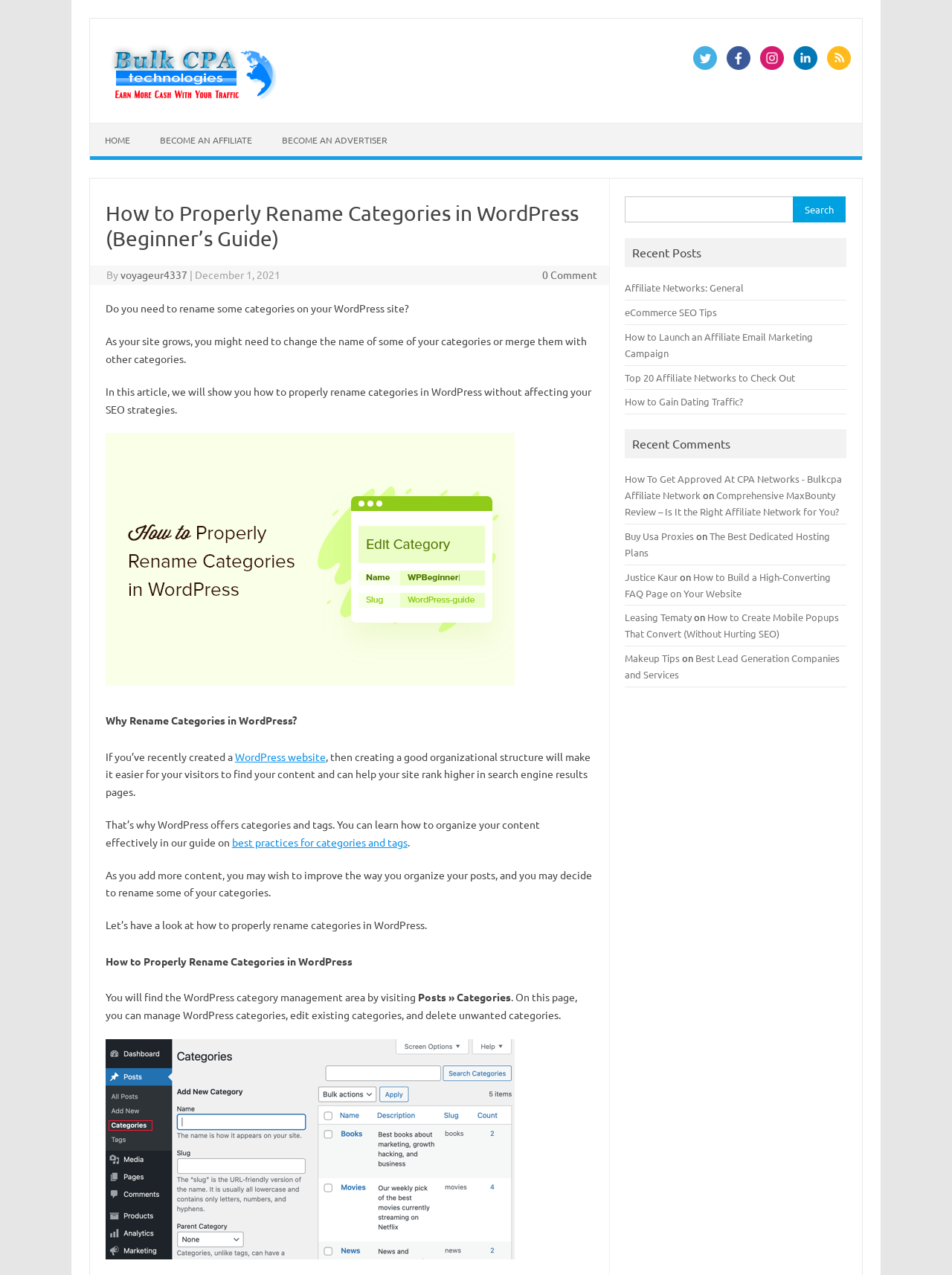Find and specify the bounding box coordinates that correspond to the clickable region for the instruction: "Subscribe to the newsletter".

None